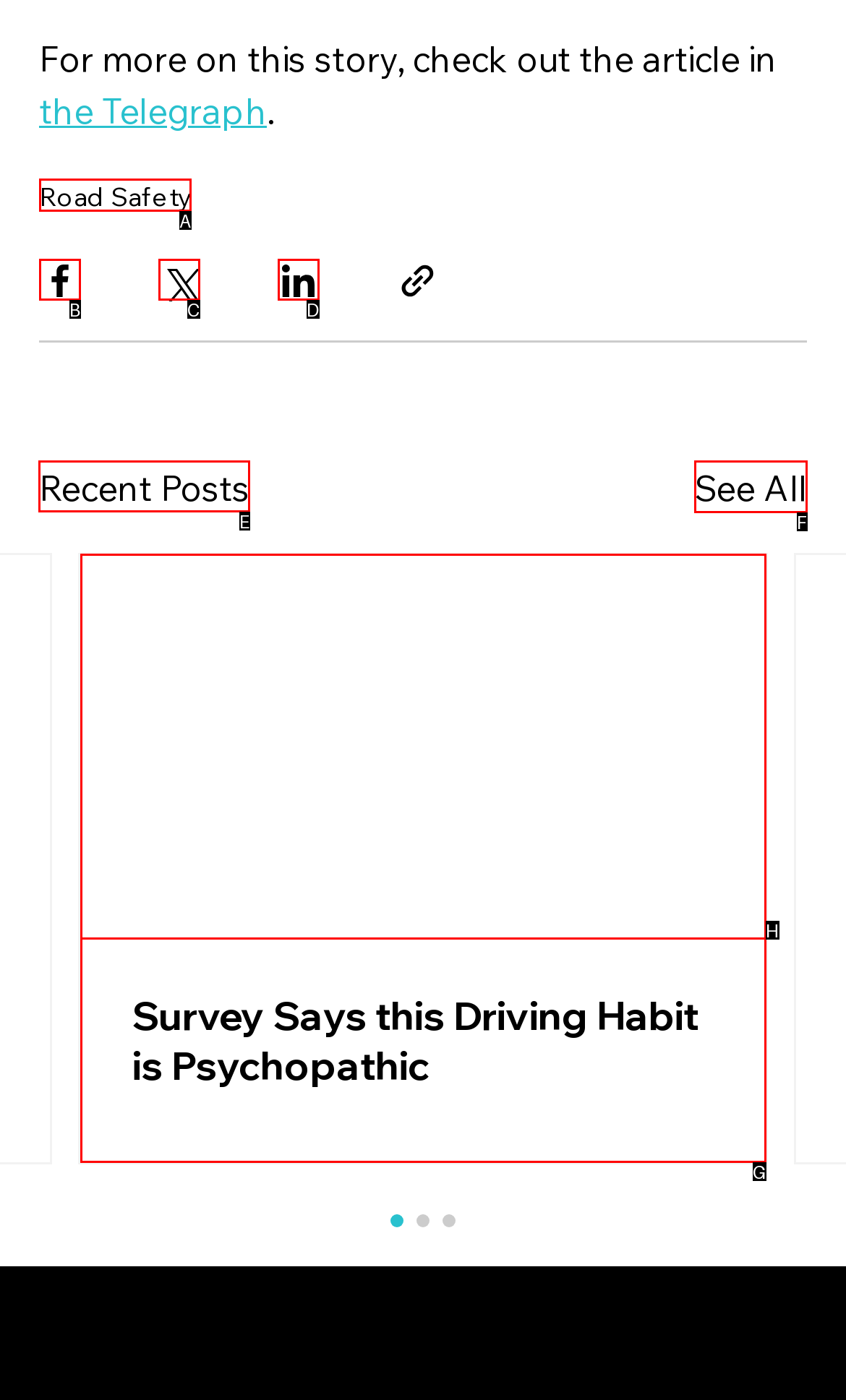Select the appropriate HTML element to click on to finish the task: View Recent Posts.
Answer with the letter corresponding to the selected option.

E